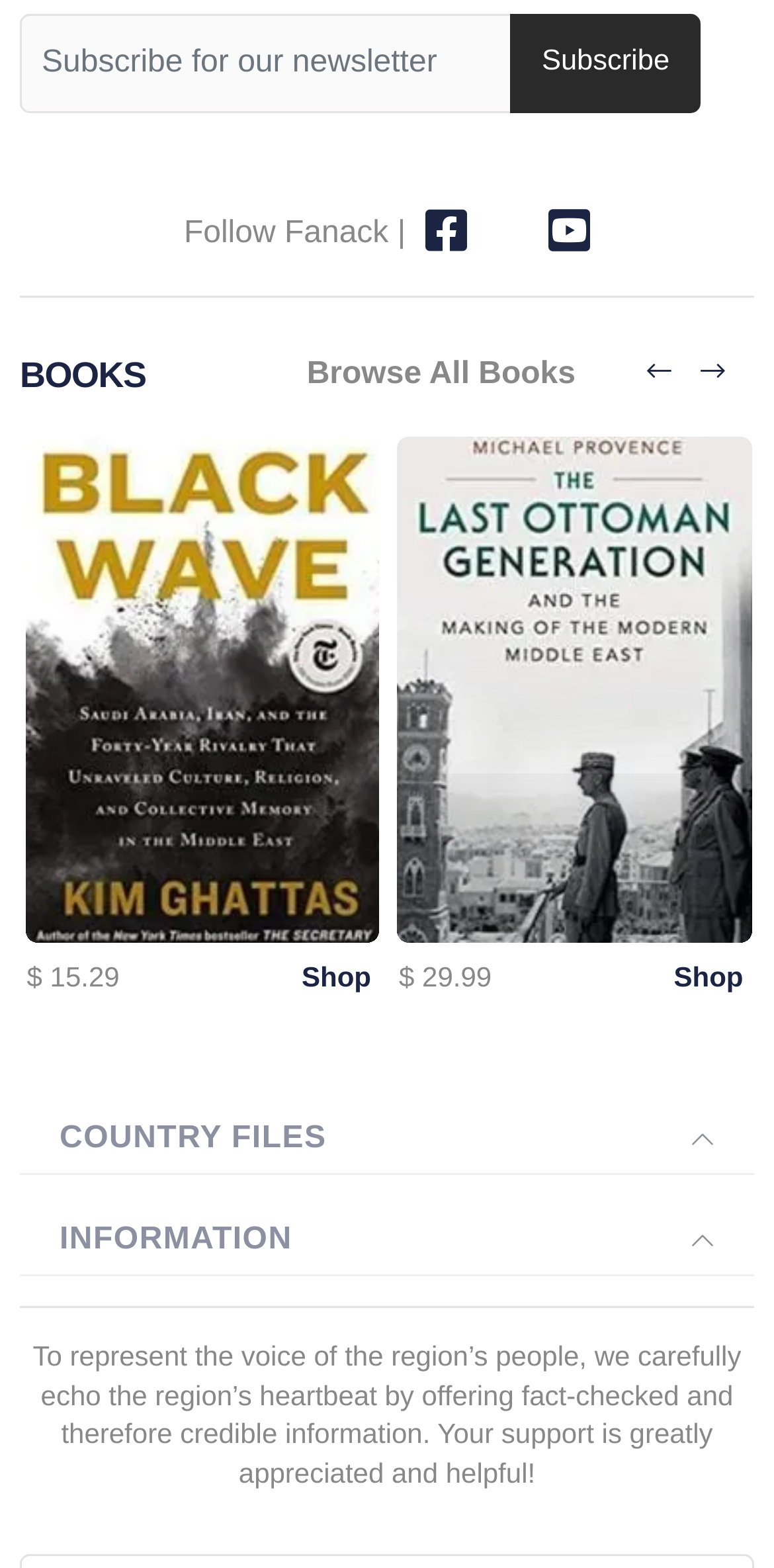What is the purpose of the textbox at the top?
Answer with a single word or phrase by referring to the visual content.

Subscribe